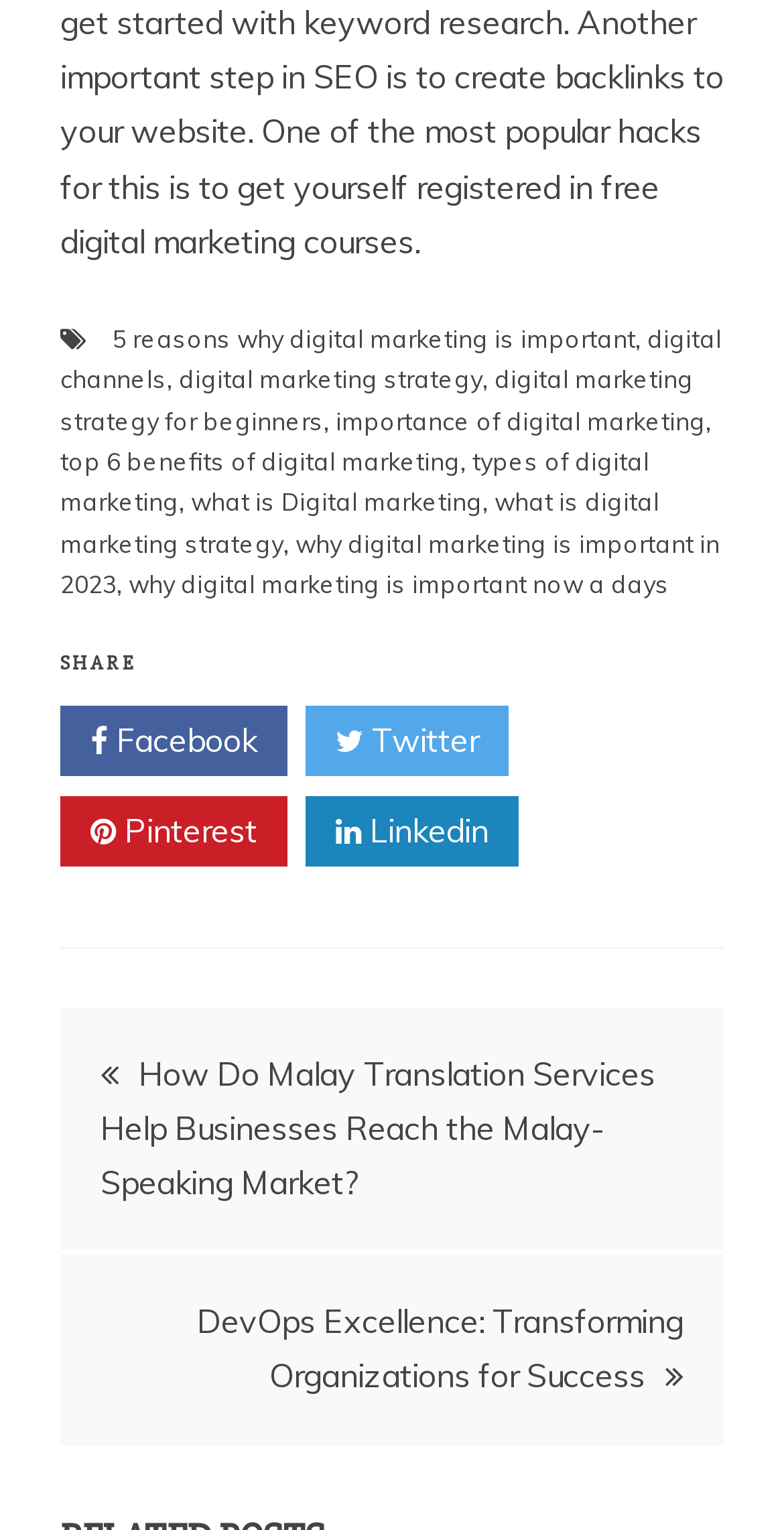What is the title of the first post?
Please give a well-detailed answer to the question.

I looked at the post navigation section and found the first post, which is titled 'How Do Malay Translation Services Help Businesses Reach the Malay-Speaking Market?'.